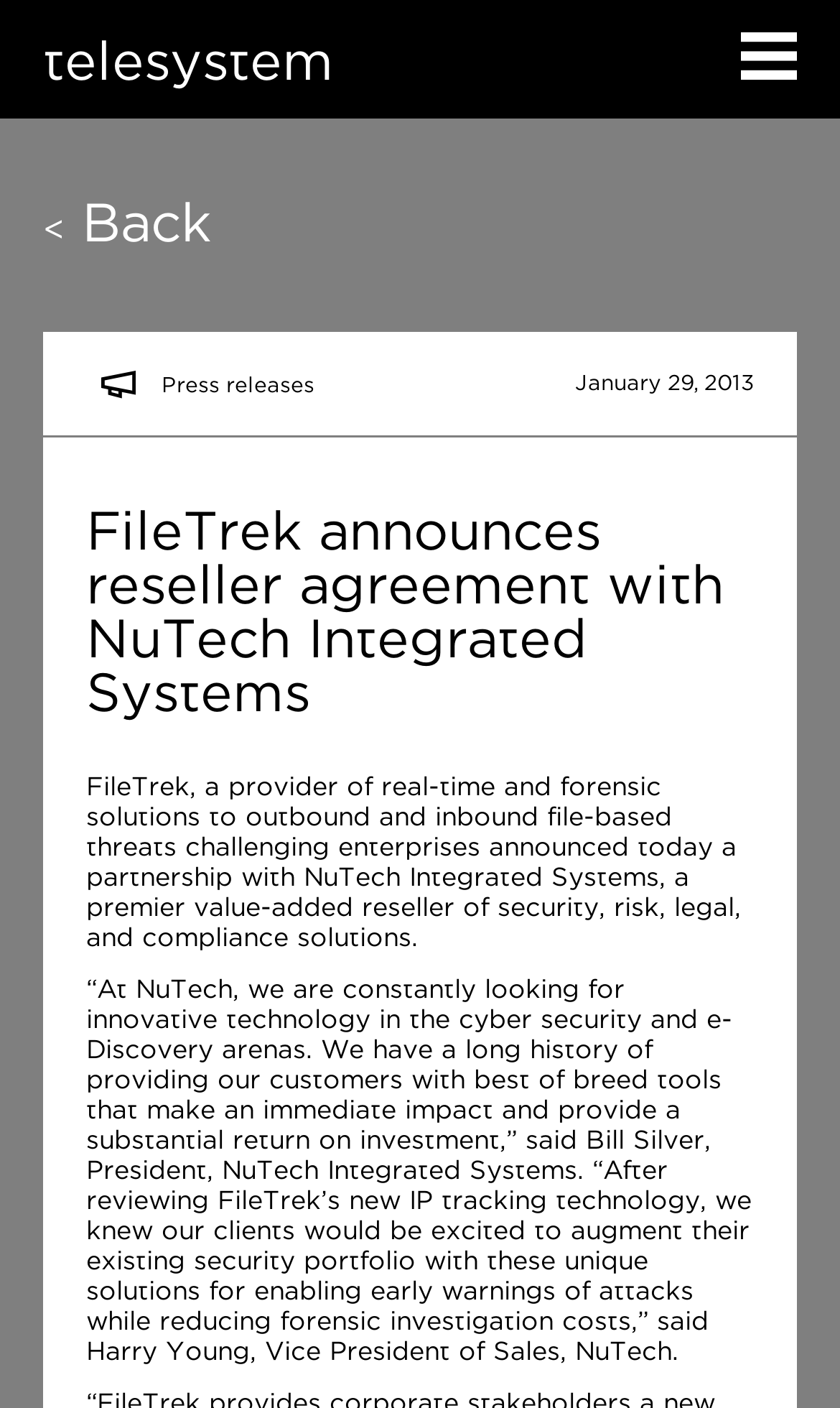Given the element description parent_node: telesystem, specify the bounding box coordinates of the corresponding UI element in the format (top-left x, top-left y, bottom-right x, bottom-right y). All values must be between 0 and 1.

[0.882, 0.023, 0.949, 0.057]